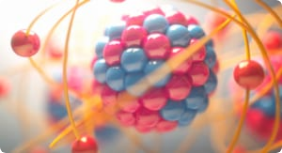Elaborate on all the elements present in the image.

This image illustrates a vibrant and detailed representation of an atomic structure, showcasing a central nucleus composed of spheres colored in pink and blue, symbolizing protons and neutrons. Surrounding the nucleus are smaller red spheres, representing electrons, which are depicted in orbit along yellow electron pathways. The dynamic arrangement highlights the fundamental concepts of nuclear physics and atomic theory, emphasizing the intricate interplay between subatomic particles. This visual serves as a thematic illustration for topics related to nuclear energy, particularly within the context of the article titled "News & Views, Volume 49 | Autobook: Nuclear Physics Automation Code," emphasizing advancements in automation code that improve the efficiency of nuclear physics applications.